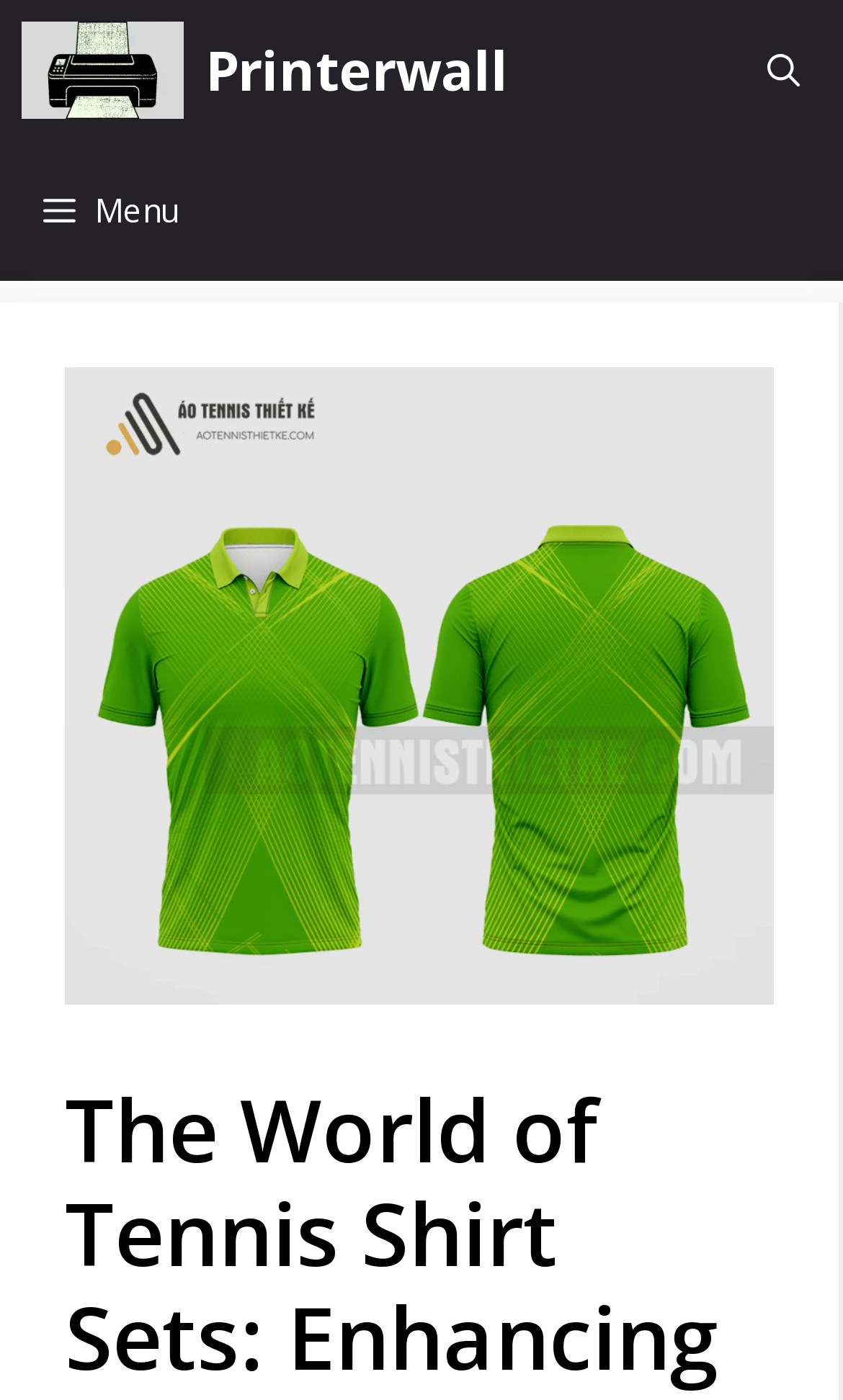What is the purpose of the button on the top-left corner?
Could you answer the question in a detailed manner, providing as much information as possible?

The button on the top-left corner has the text 'Menu' and is not expanded, indicating that it controls the primary menu. This suggests that clicking on this button will open or close the menu.